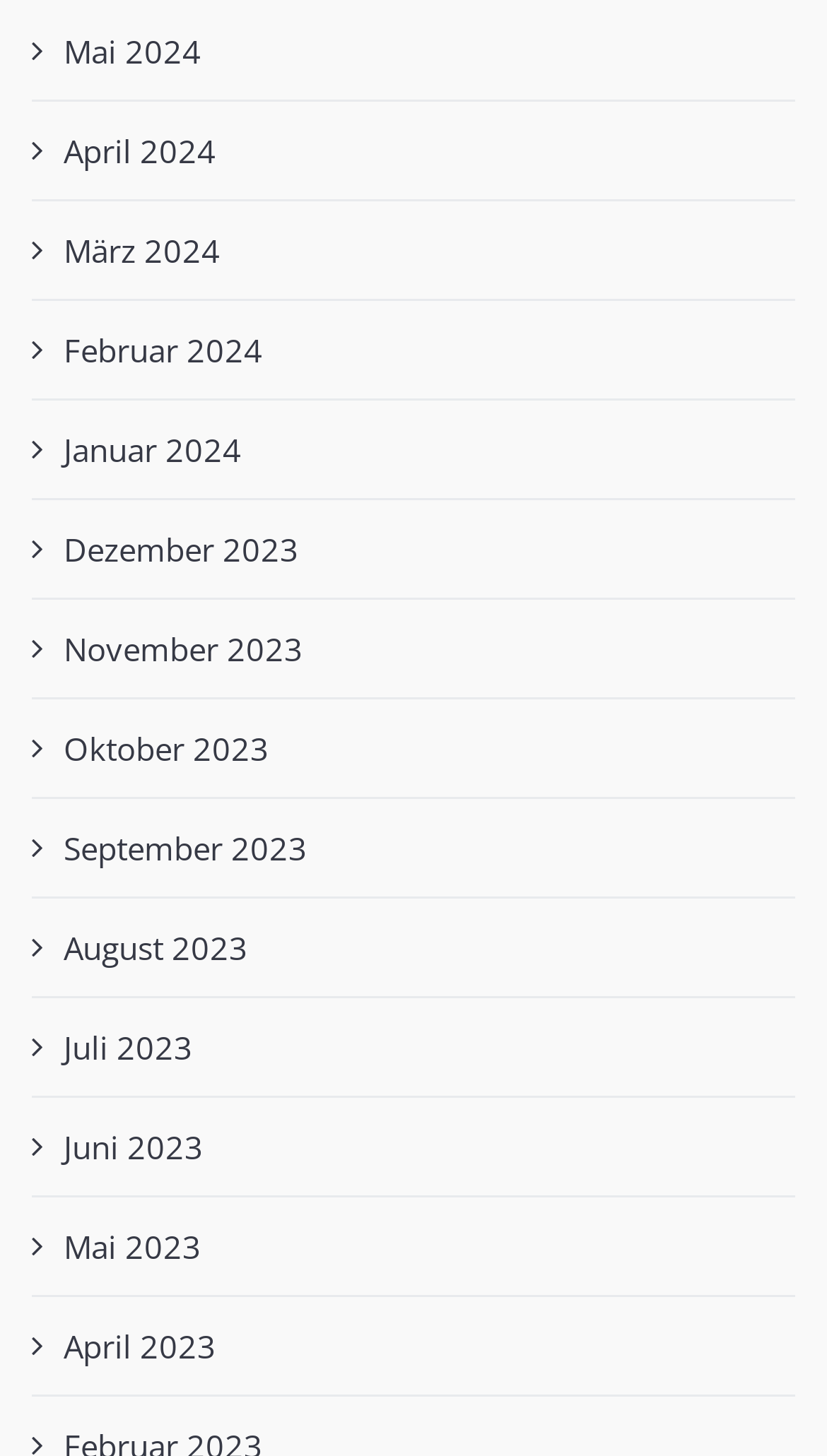Could you determine the bounding box coordinates of the clickable element to complete the instruction: "Check out ФИНТЕХ"? Provide the coordinates as four float numbers between 0 and 1, i.e., [left, top, right, bottom].

None